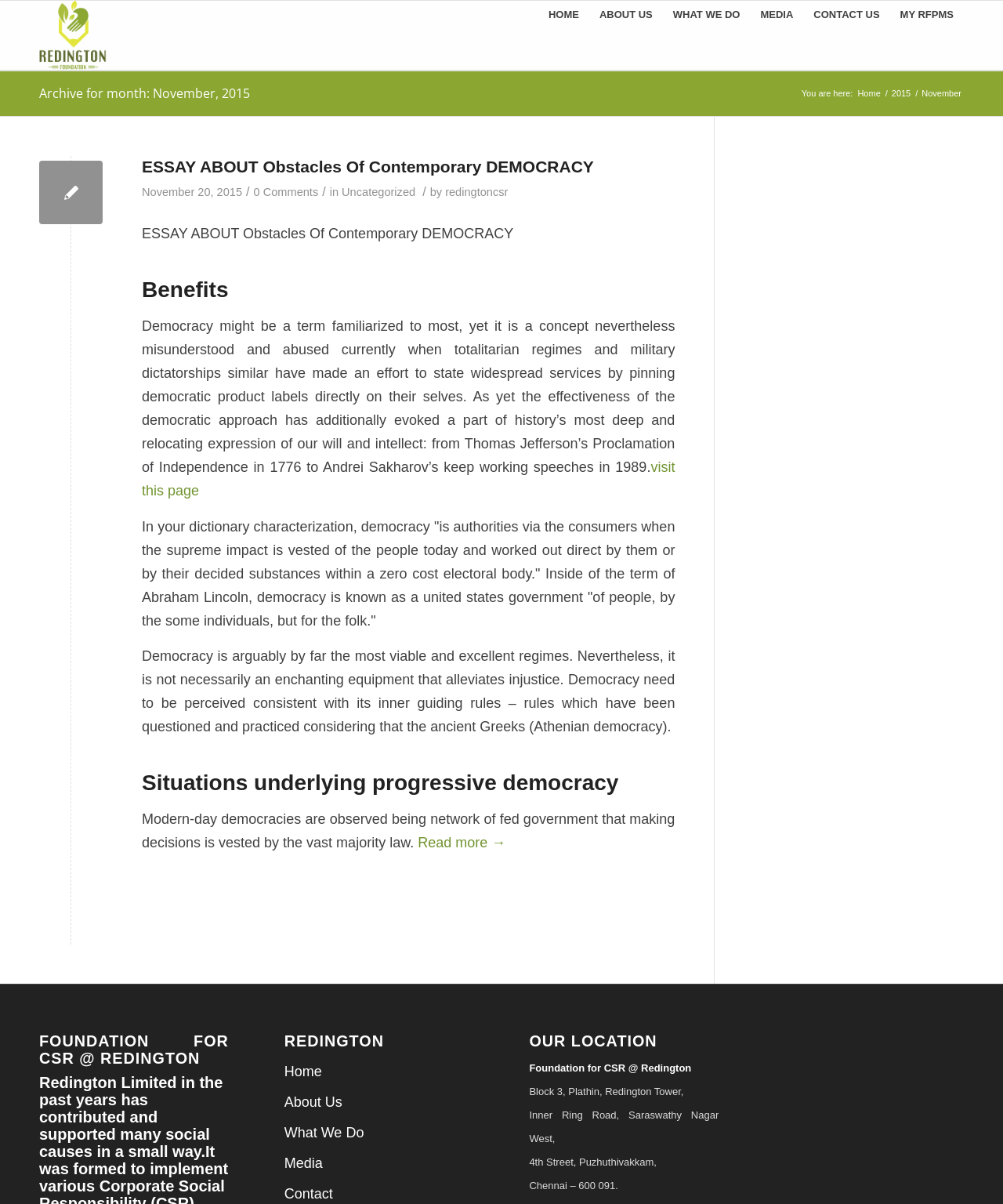Determine the bounding box coordinates for the HTML element described here: "Media".

[0.283, 0.954, 0.472, 0.979]